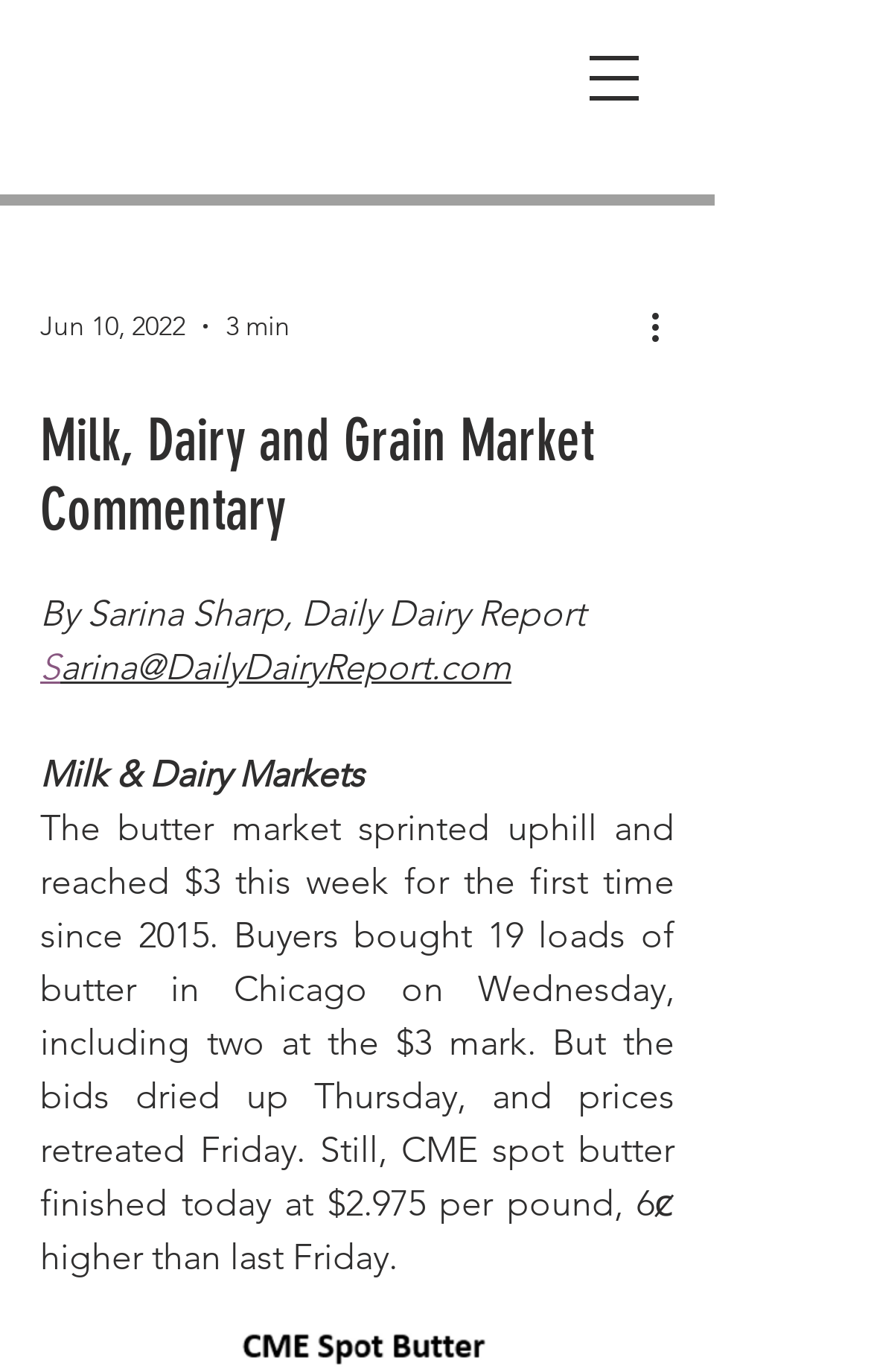Respond with a single word or phrase:
What is the topic of this article?

Milk & Dairy Markets